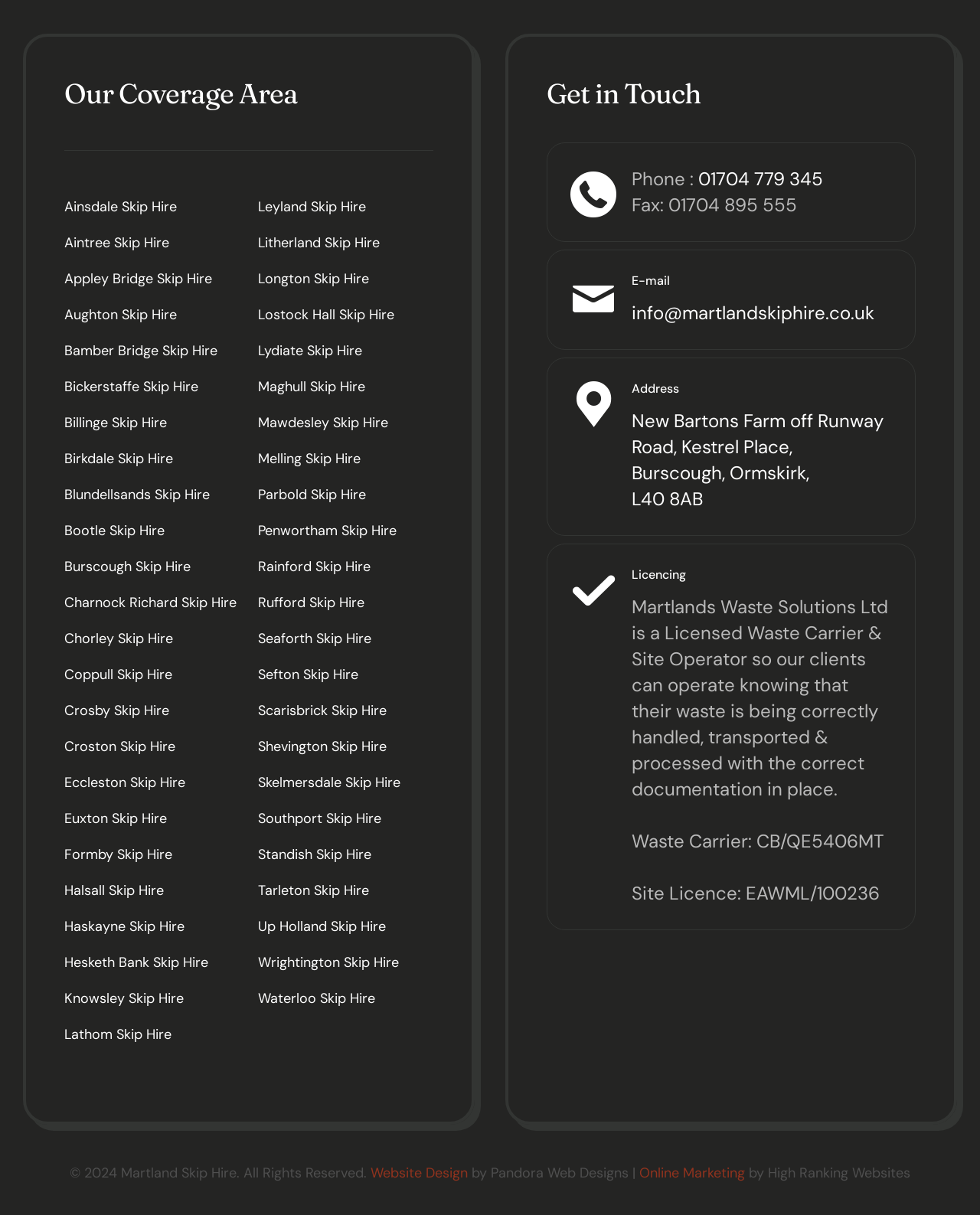Can you find the bounding box coordinates for the element that needs to be clicked to execute this instruction: "Check the licencing information"? The coordinates should be given as four float numbers between 0 and 1, i.e., [left, top, right, bottom].

[0.645, 0.467, 0.91, 0.48]